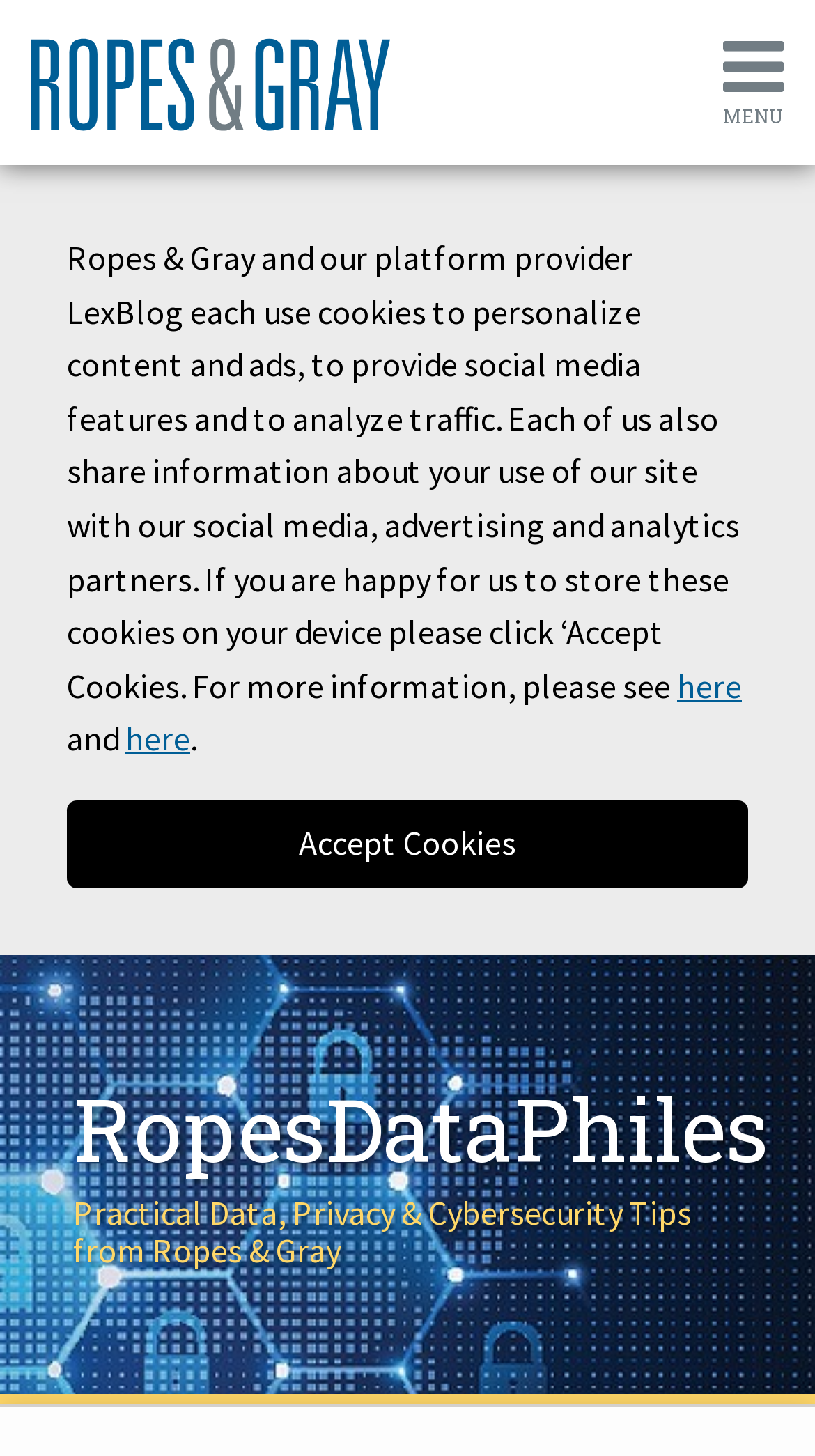Identify the bounding box of the UI element described as follows: "here". Provide the coordinates as four float numbers in the range of 0 to 1 [left, top, right, bottom].

[0.831, 0.456, 0.91, 0.485]